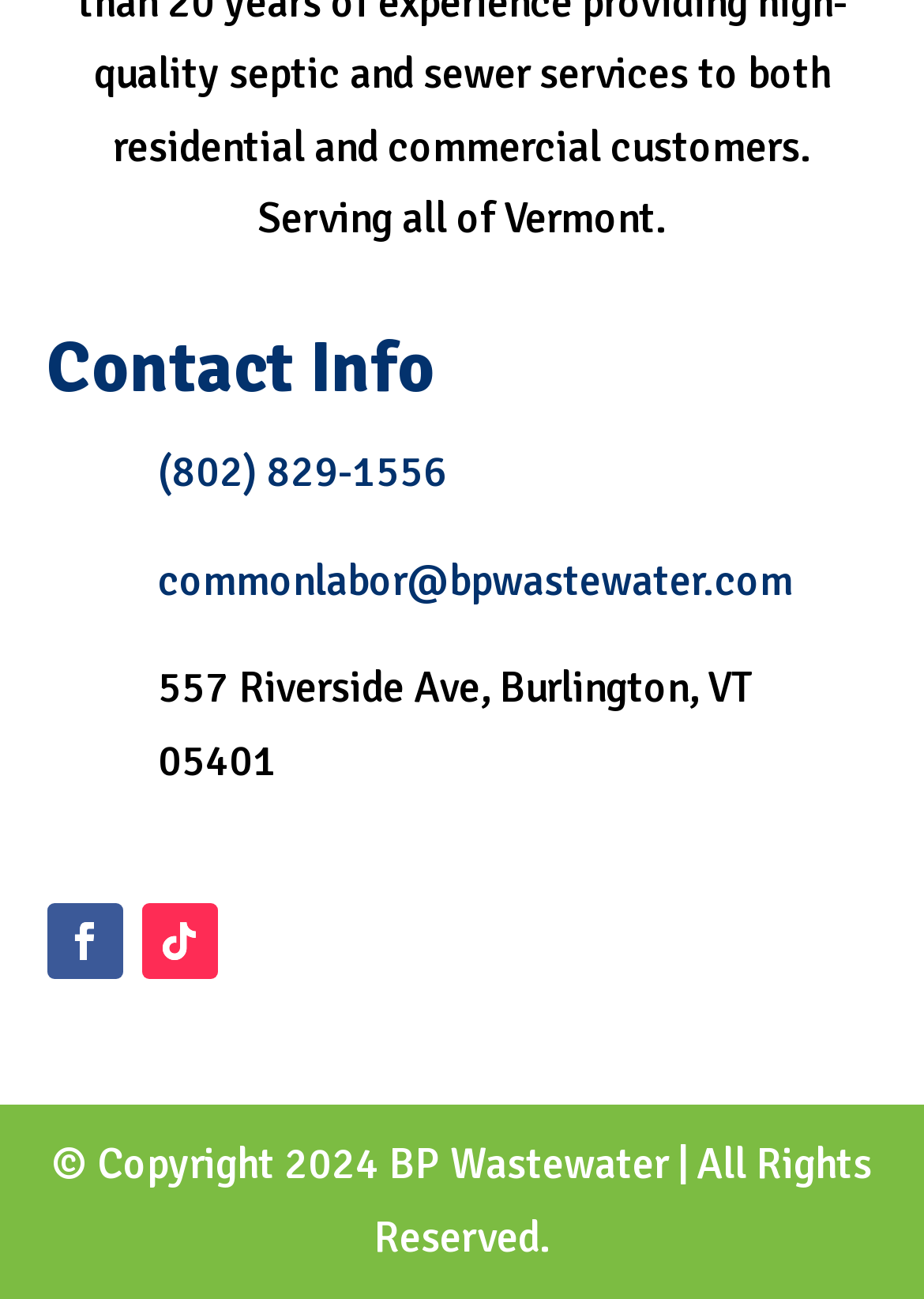Locate the UI element described by parent_node: Sök efter … aria-label="Sök" and provide its bounding box coordinates. Use the format (top-left x, top-left y, bottom-right x, bottom-right y) with all values as floating point numbers between 0 and 1.

None